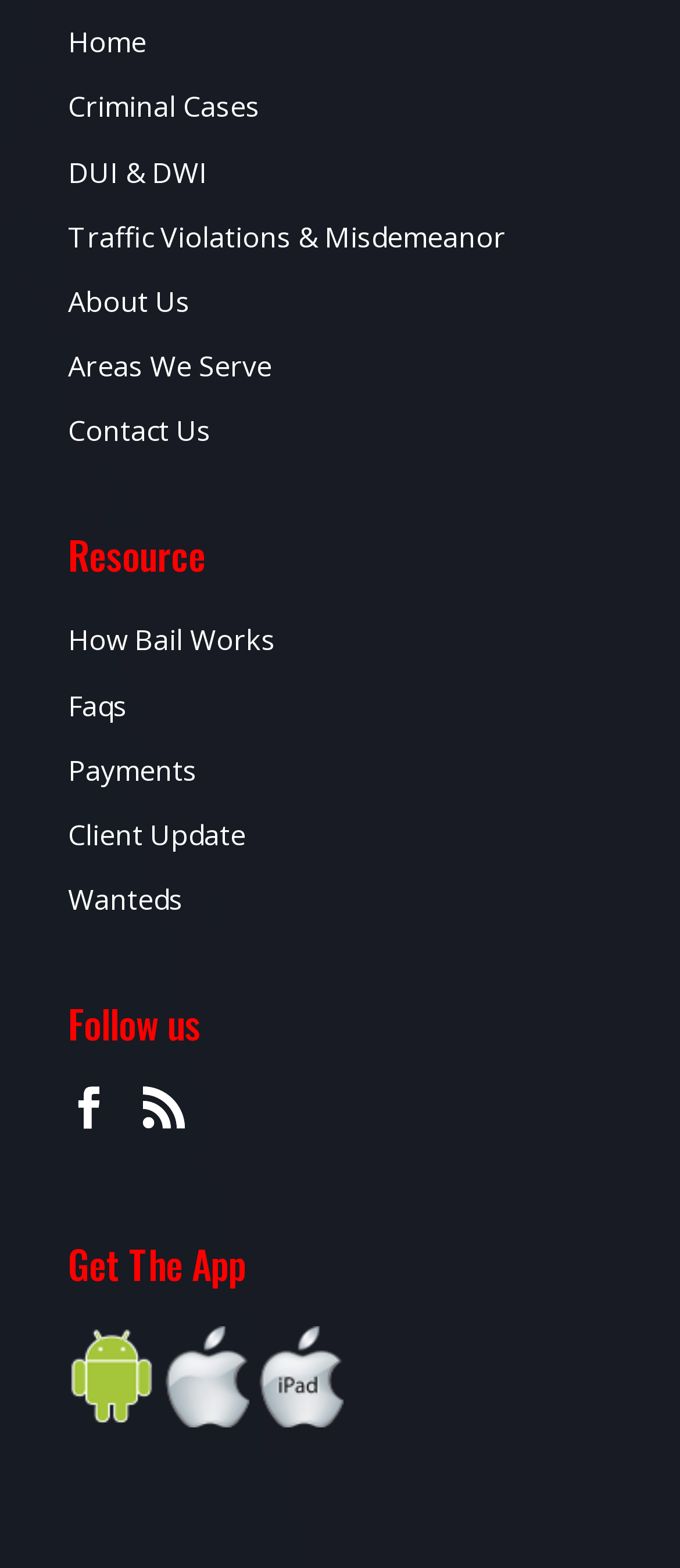Please identify the bounding box coordinates of where to click in order to follow the instruction: "Learn about DUI & DWI".

[0.1, 0.097, 0.305, 0.122]